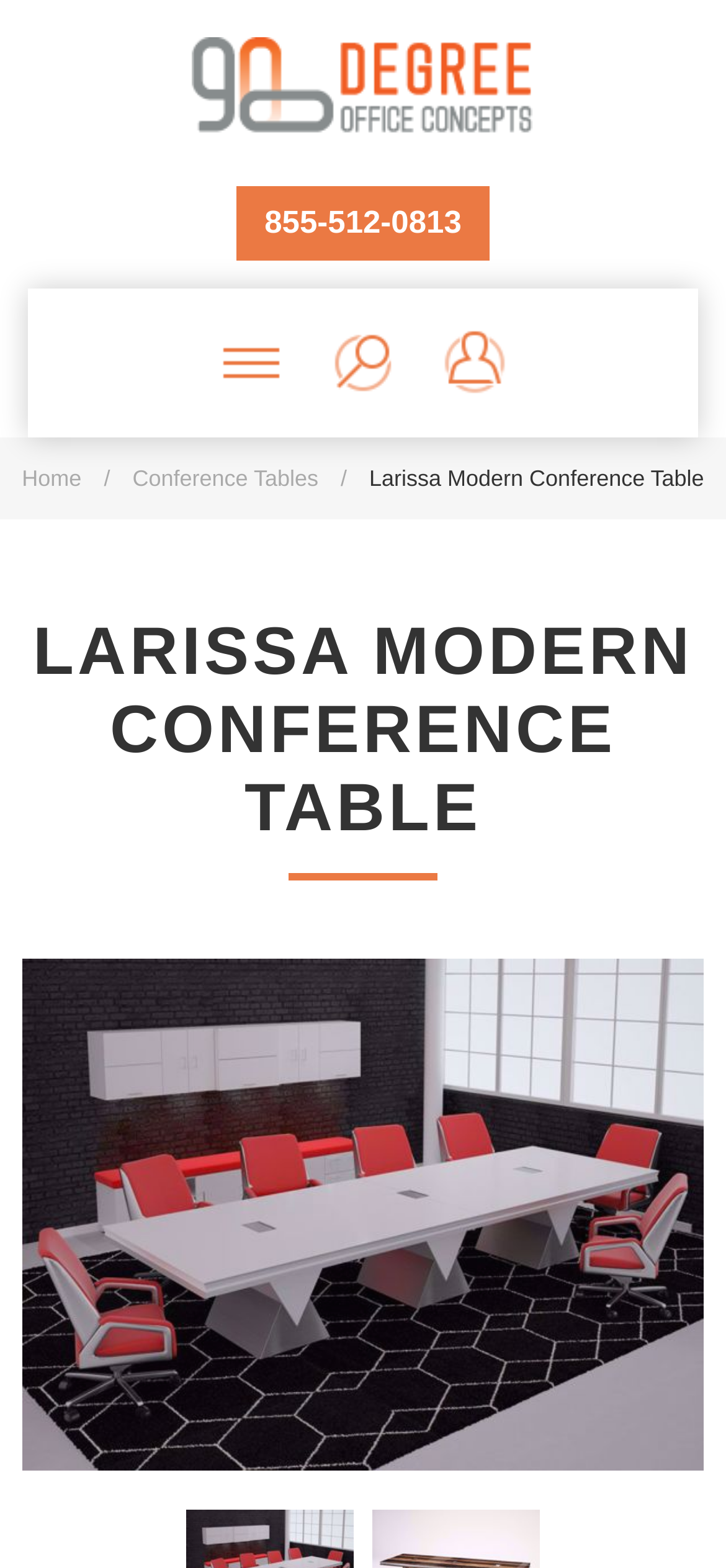How many navigation links are there?
Based on the image, answer the question with as much detail as possible.

I found the answer by looking at the link elements with the texts 'Home', '/' and 'Conference Tables' at coordinates [0.03, 0.297, 0.112, 0.313], [0.143, 0.297, 0.152, 0.313] and [0.182, 0.297, 0.438, 0.313] respectively. These three links are likely to be the navigation links on the webpage.